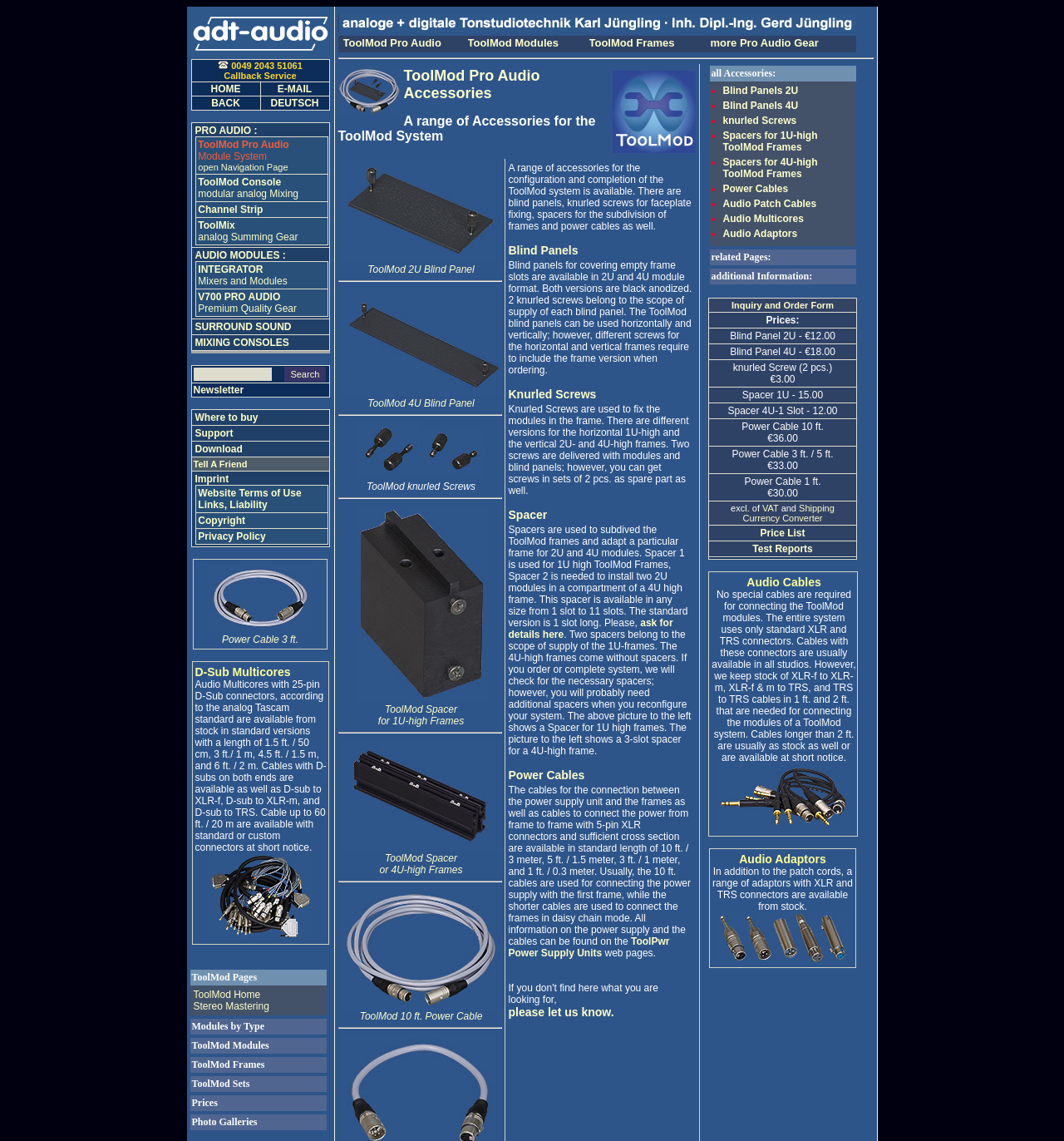Please specify the bounding box coordinates of the element that should be clicked to execute the given instruction: 'read FAQ'. Ensure the coordinates are four float numbers between 0 and 1, expressed as [left, top, right, bottom].

None